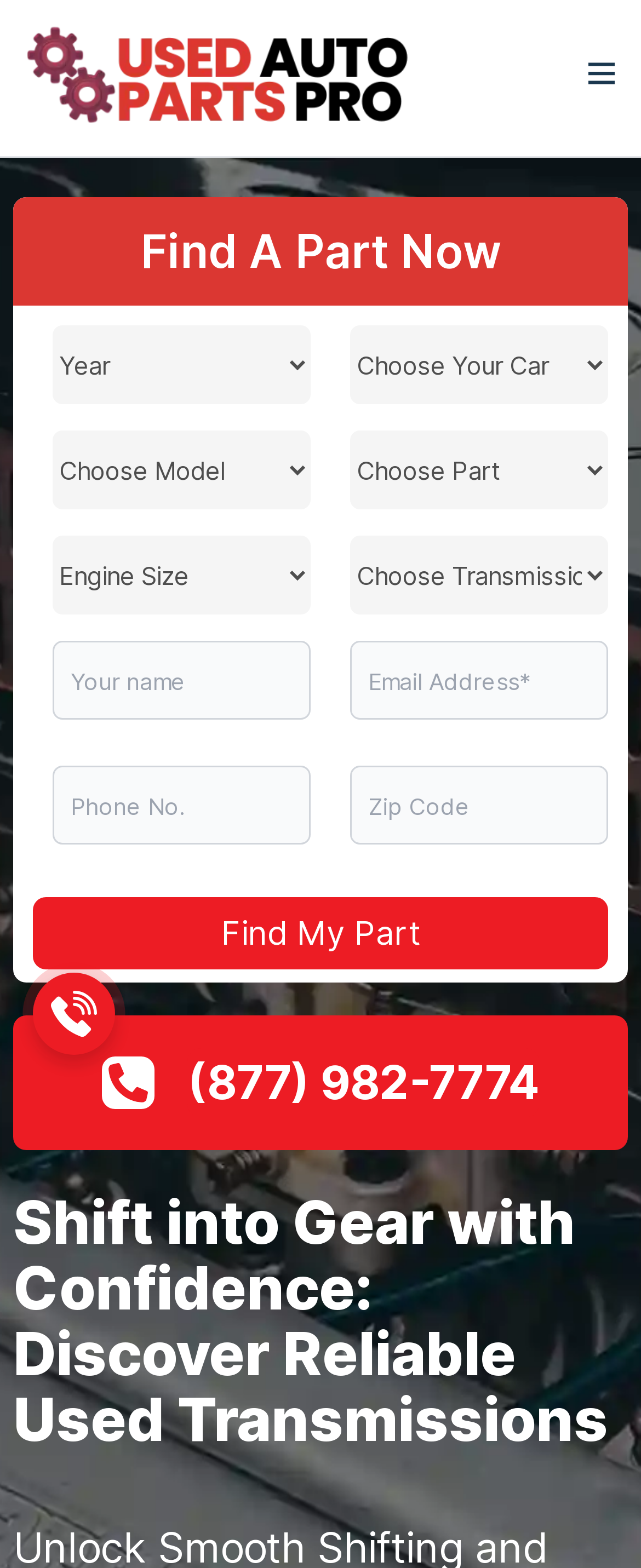Provide the bounding box coordinates of the UI element that matches the description: "name="fullname" placeholder="Your name"".

[0.082, 0.409, 0.485, 0.459]